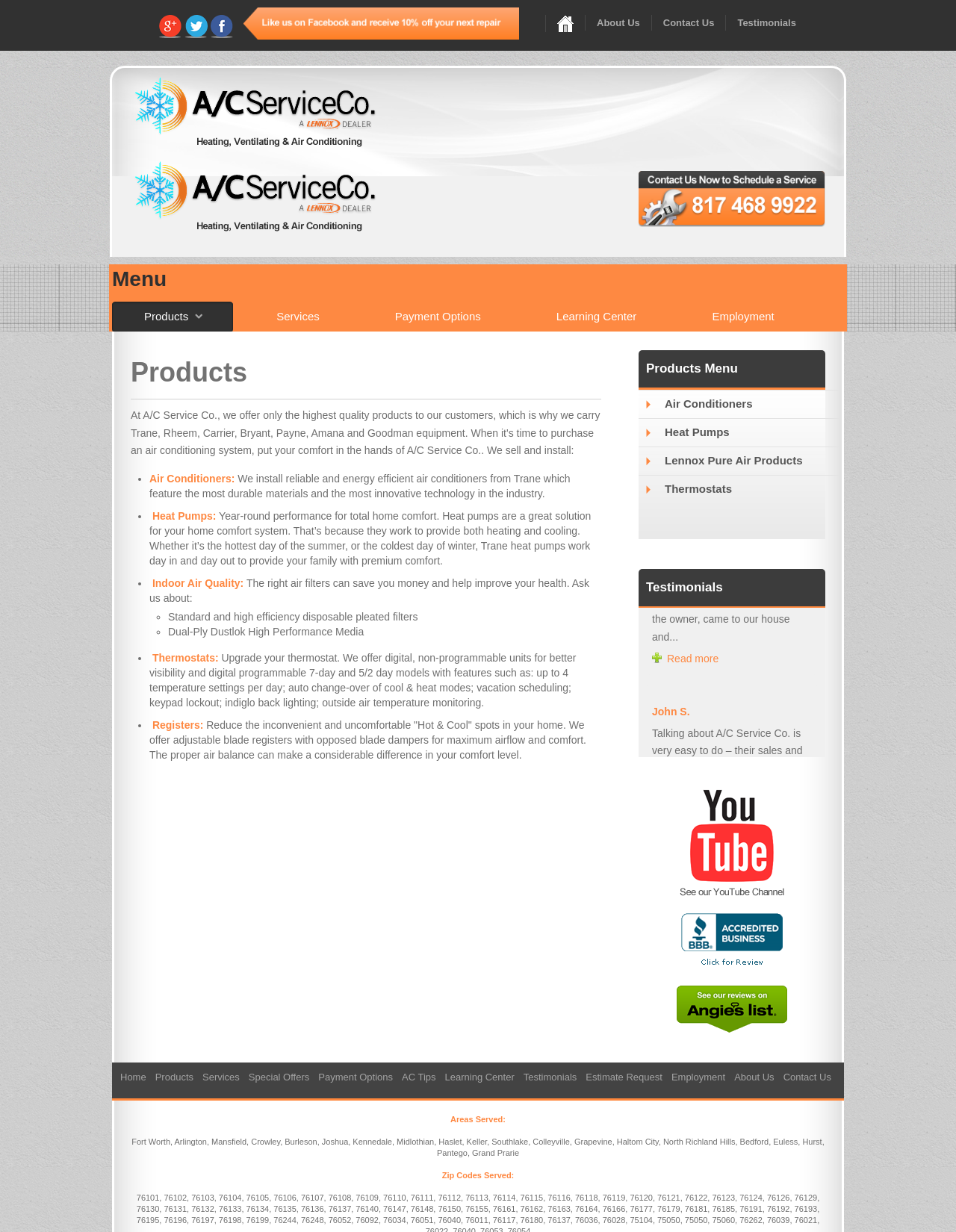Please specify the bounding box coordinates in the format (top-left x, top-left y, bottom-right x, bottom-right y), with all values as floating point numbers between 0 and 1. Identify the bounding box of the UI element described by: Lennox Pure Air Products

[0.676, 0.368, 0.871, 0.38]